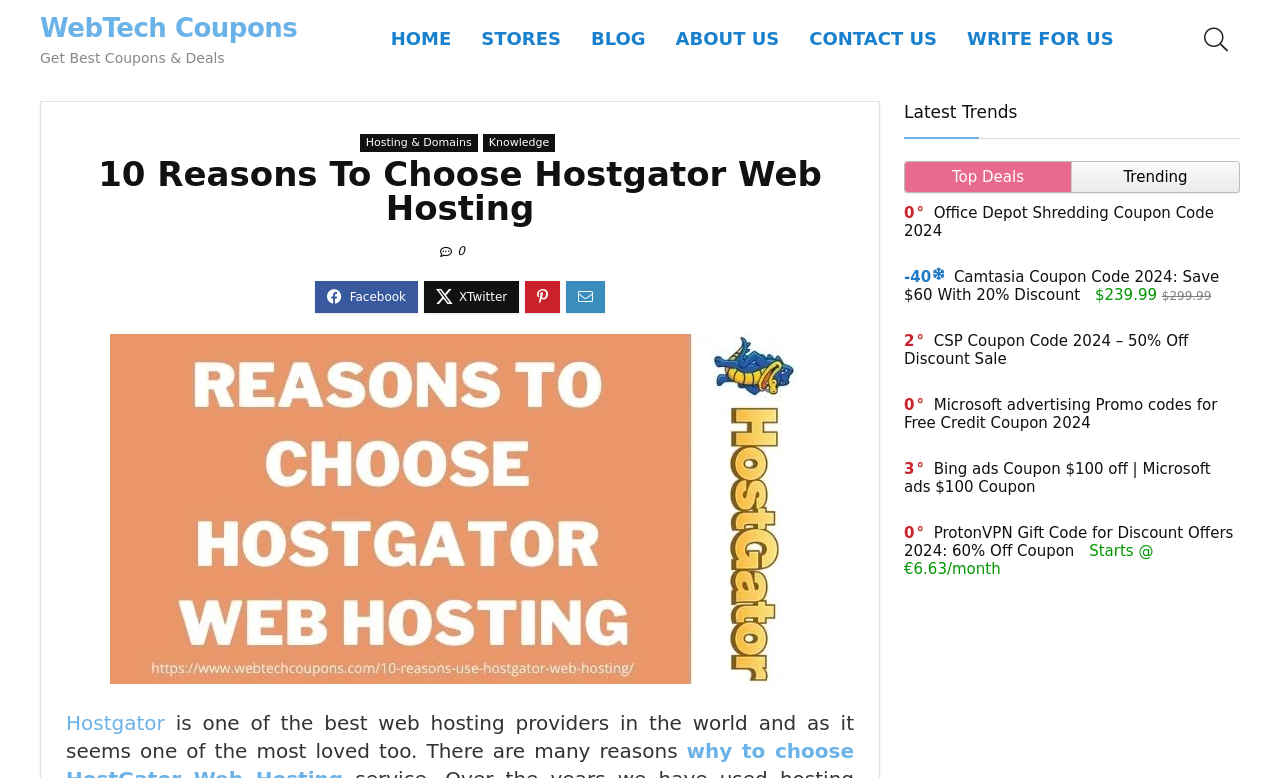Find the bounding box coordinates of the clickable region needed to perform the following instruction: "Visit the 'Hosting & Domains' page". The coordinates should be provided as four float numbers between 0 and 1, i.e., [left, top, right, bottom].

[0.281, 0.172, 0.373, 0.195]